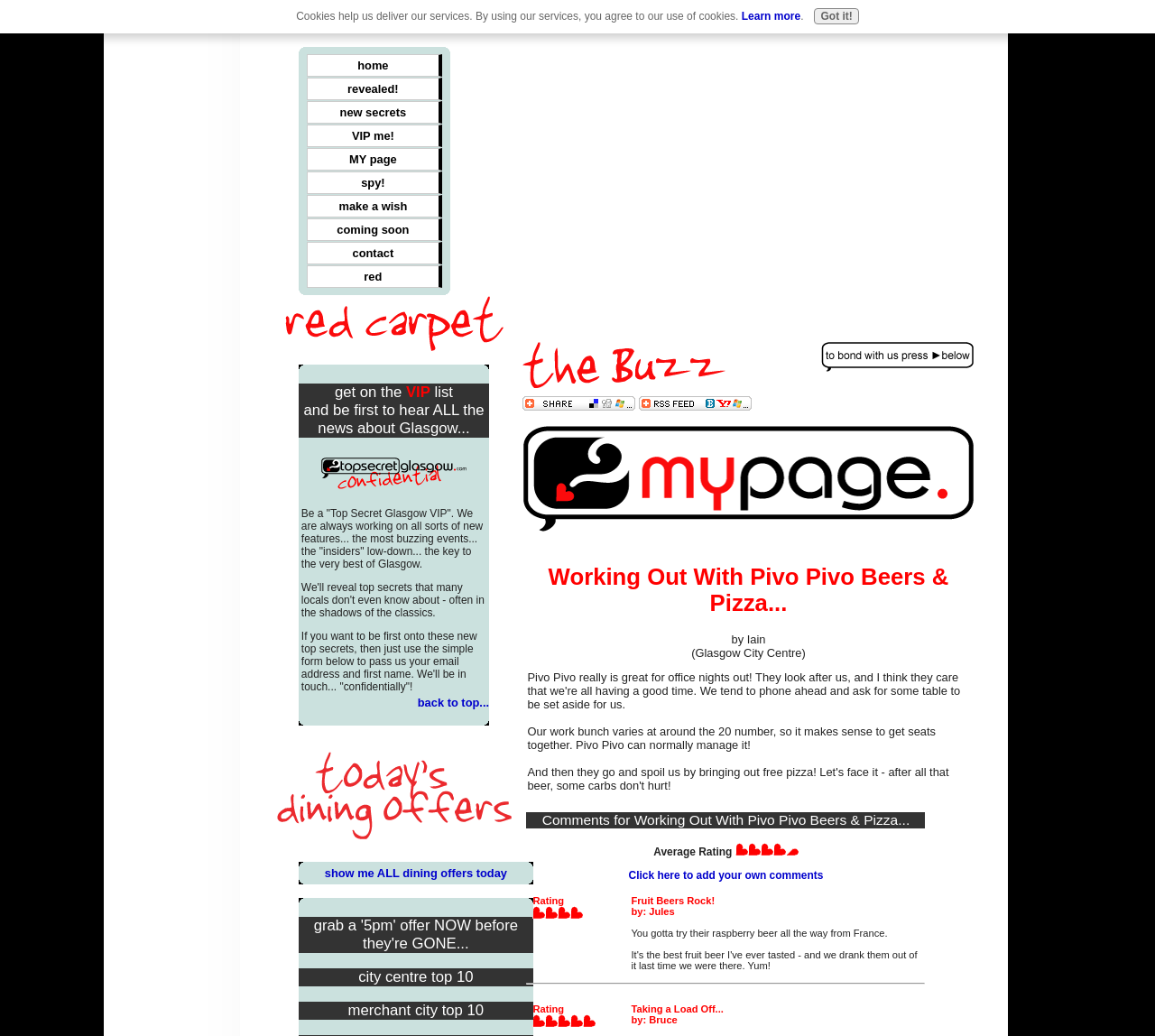Please locate the bounding box coordinates of the element that should be clicked to complete the given instruction: "Click on 'show me ALL dining offers today' link".

[0.281, 0.836, 0.439, 0.849]